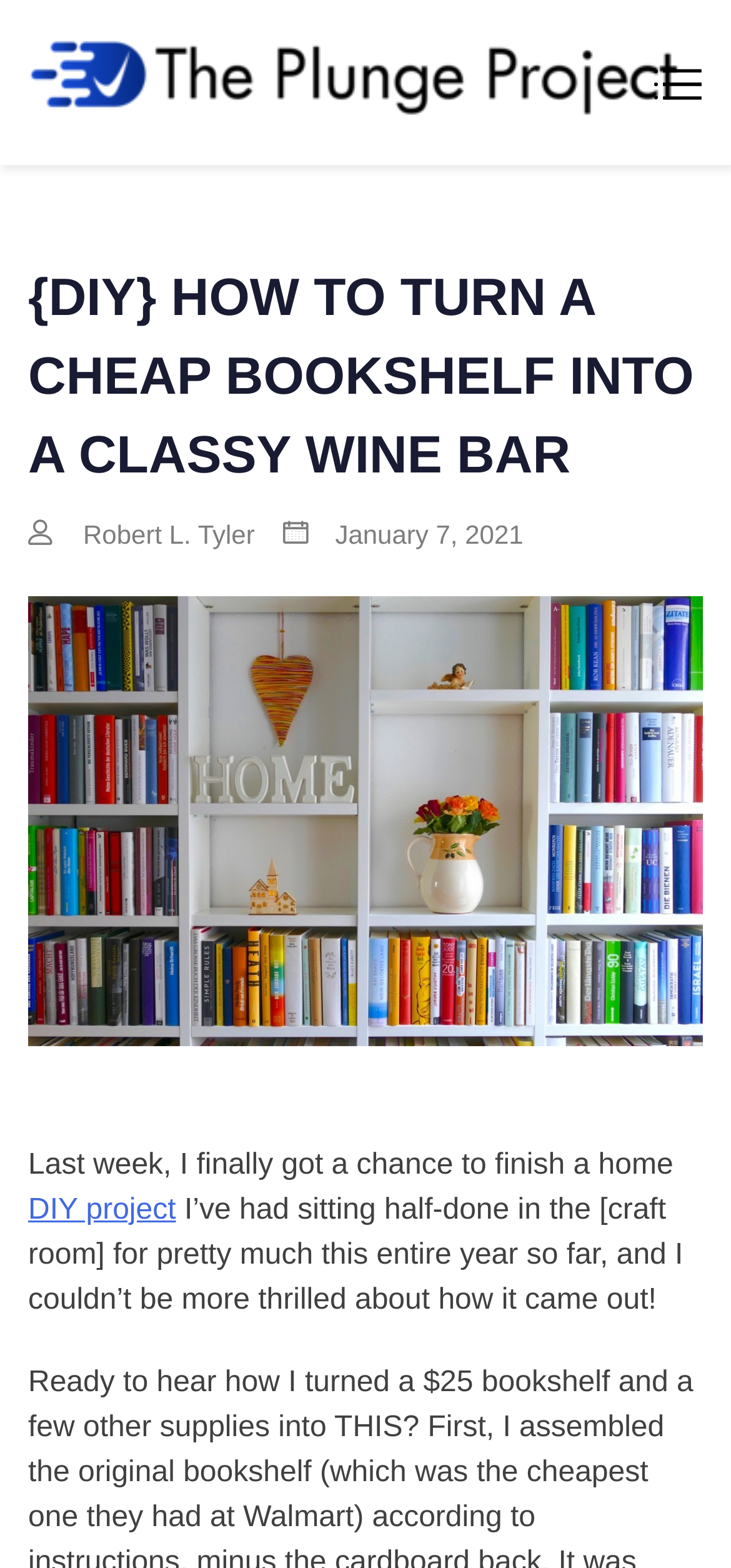Please predict the bounding box coordinates (top-left x, top-left y, bottom-right x, bottom-right y) for the UI element in the screenshot that fits the description: Robert L. Tyler

[0.114, 0.331, 0.348, 0.35]